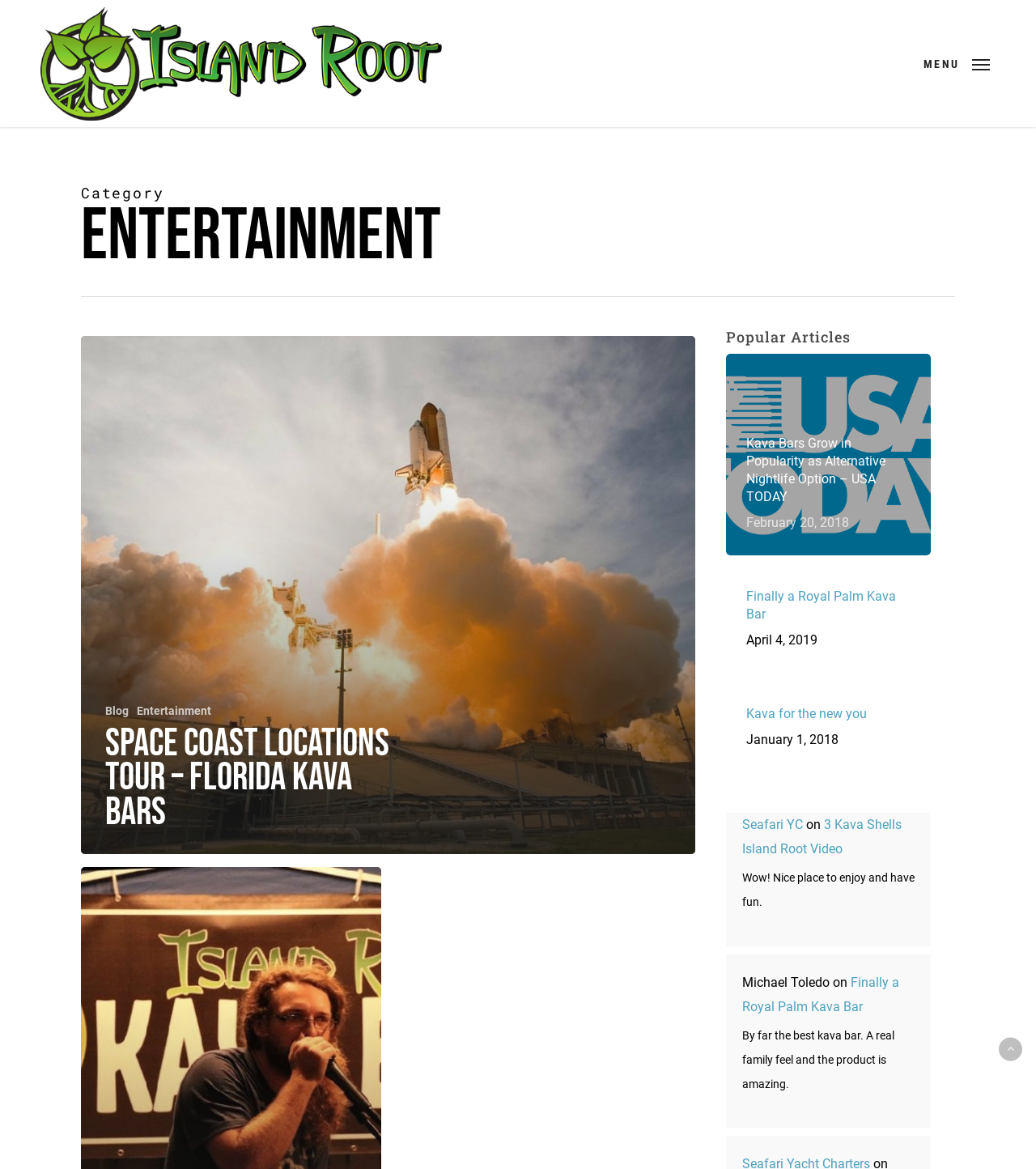What type of content is featured in the 'Popular Articles' section?
Look at the image and answer the question using a single word or phrase.

News articles